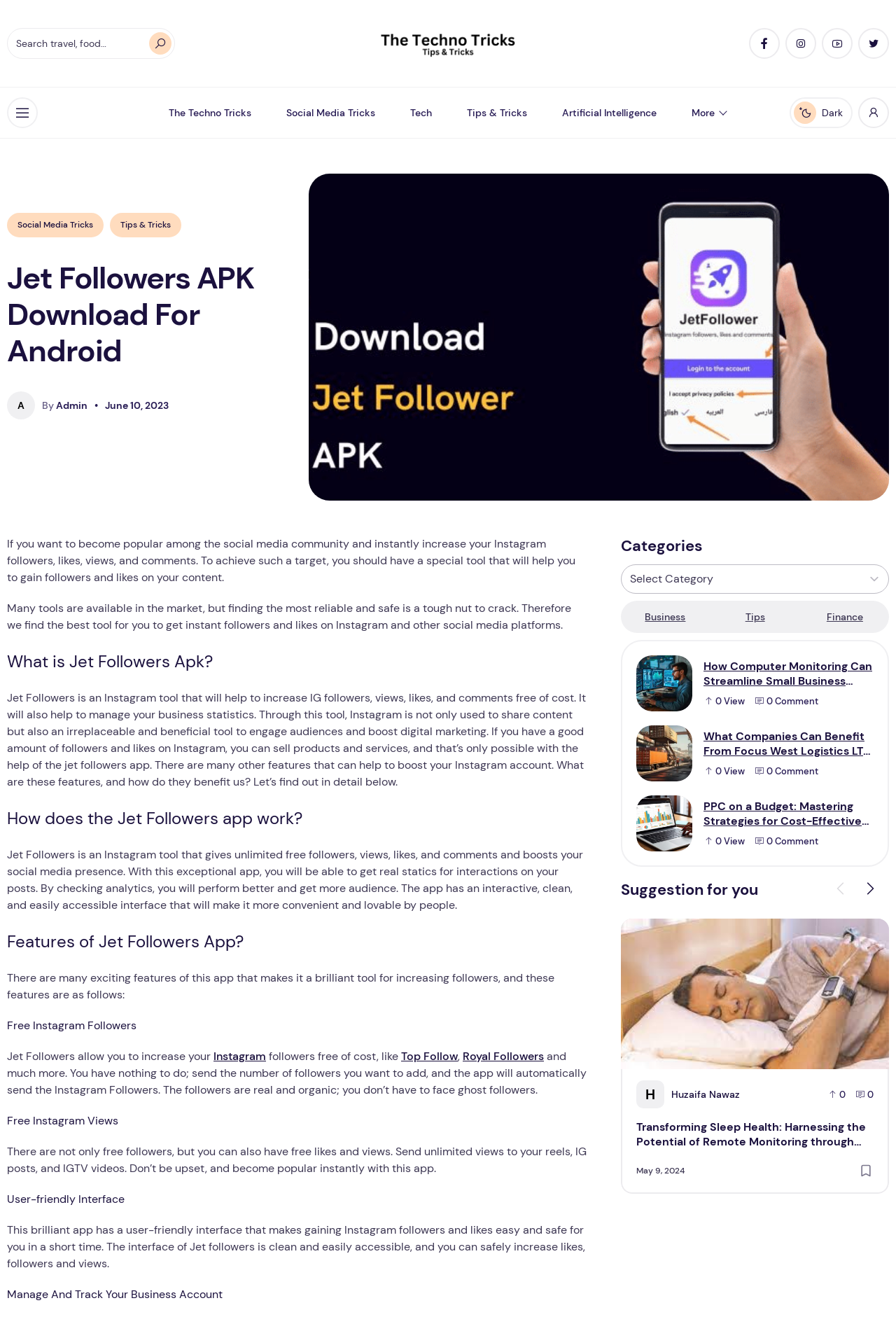Provide the bounding box coordinates for the area that should be clicked to complete the instruction: "Open menu".

[0.008, 0.074, 0.042, 0.097]